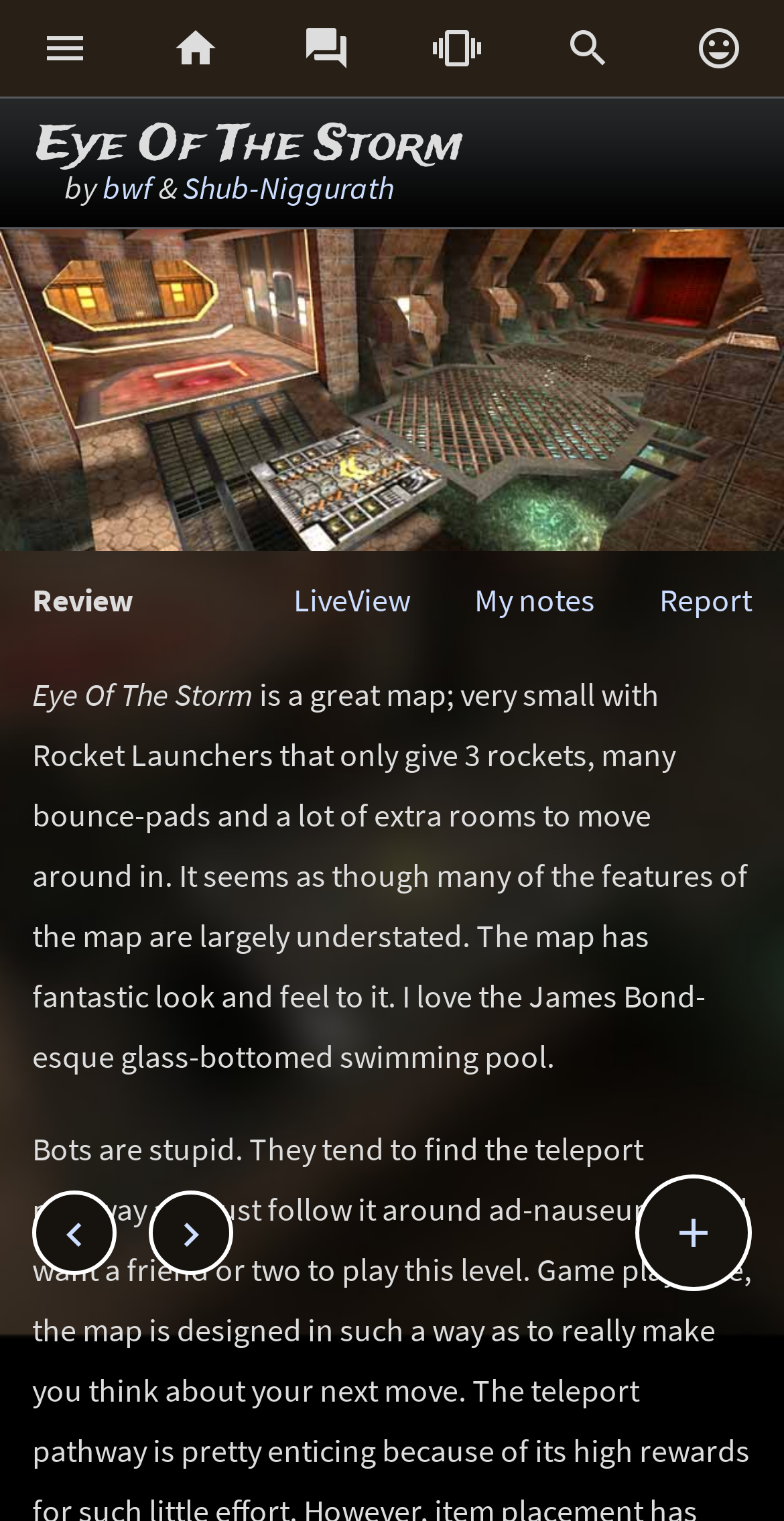Please mark the clickable region by giving the bounding box coordinates needed to complete this instruction: "Click the first social media link".

[0.0, 0.0, 0.167, 0.063]